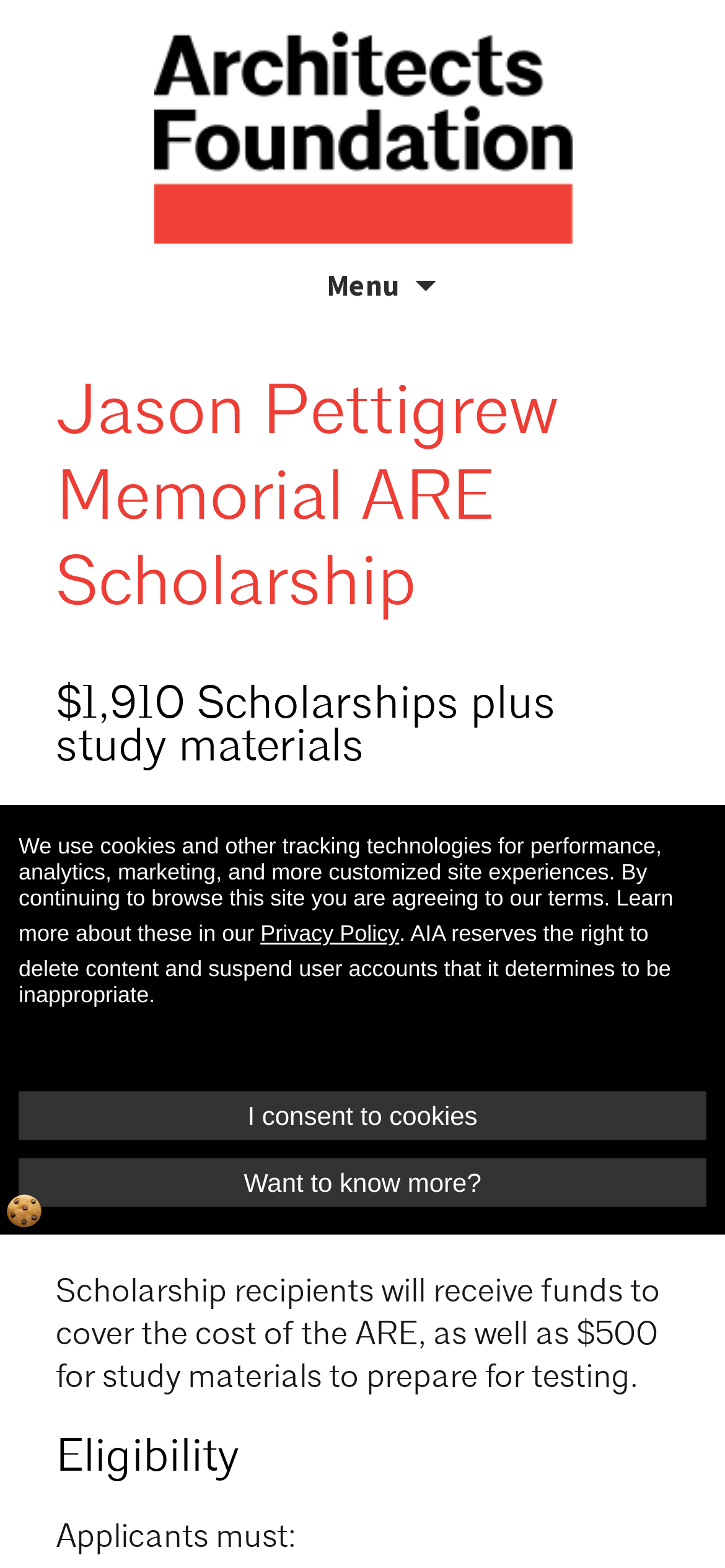How much is the scholarship?
Can you provide a detailed and comprehensive answer to the question?

I found the answer by looking at the heading element with the text '$1,910 Scholarships plus study materials' which is a child of the root element.